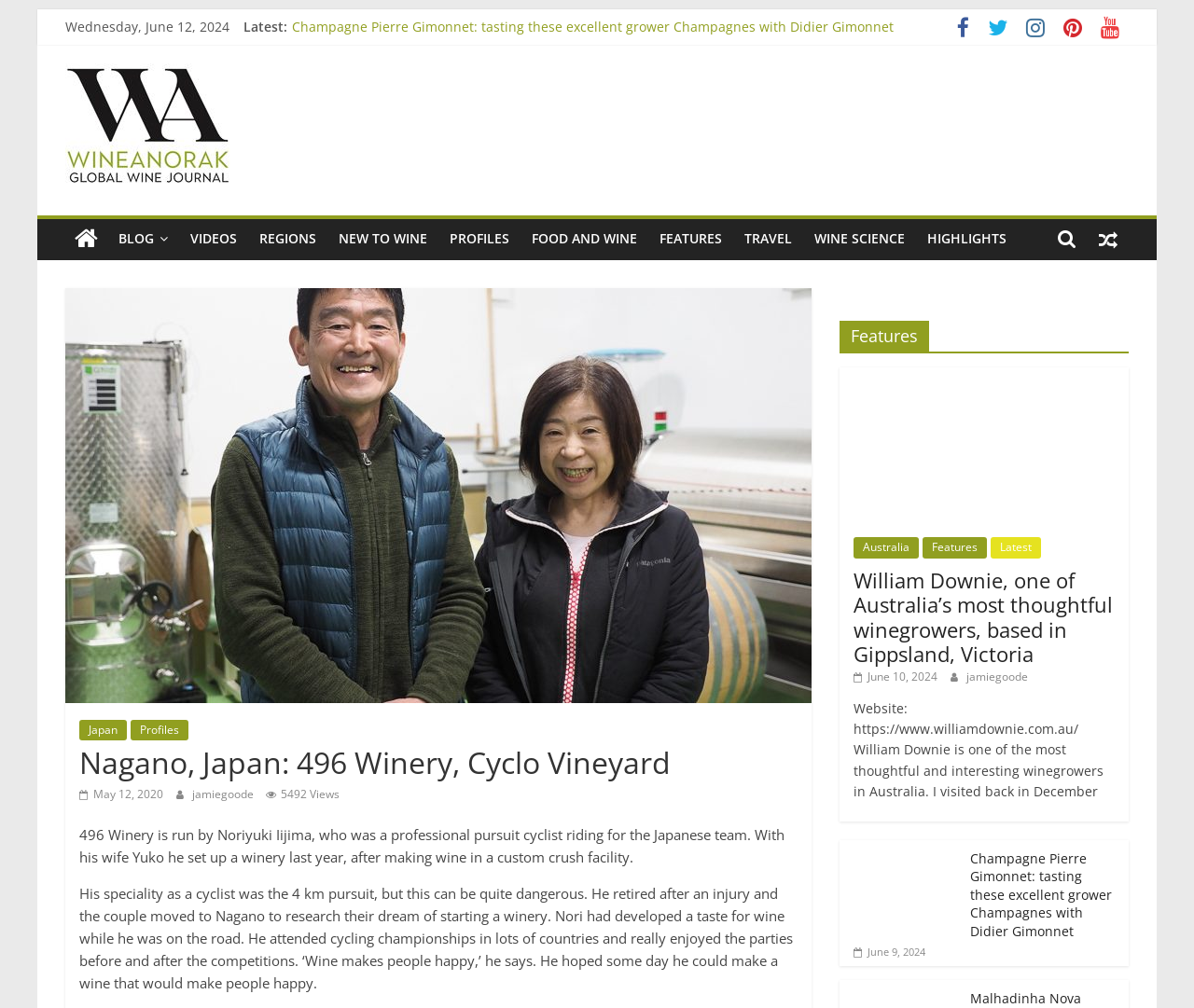What is the name of the winegrower featured in the second article?
Answer the question with as much detail as possible.

I found the name of the winegrower by looking at the second article's heading, which says 'William Downie, one of Australia’s most thoughtful winegrowers, based in Gippsland, Victoria'.